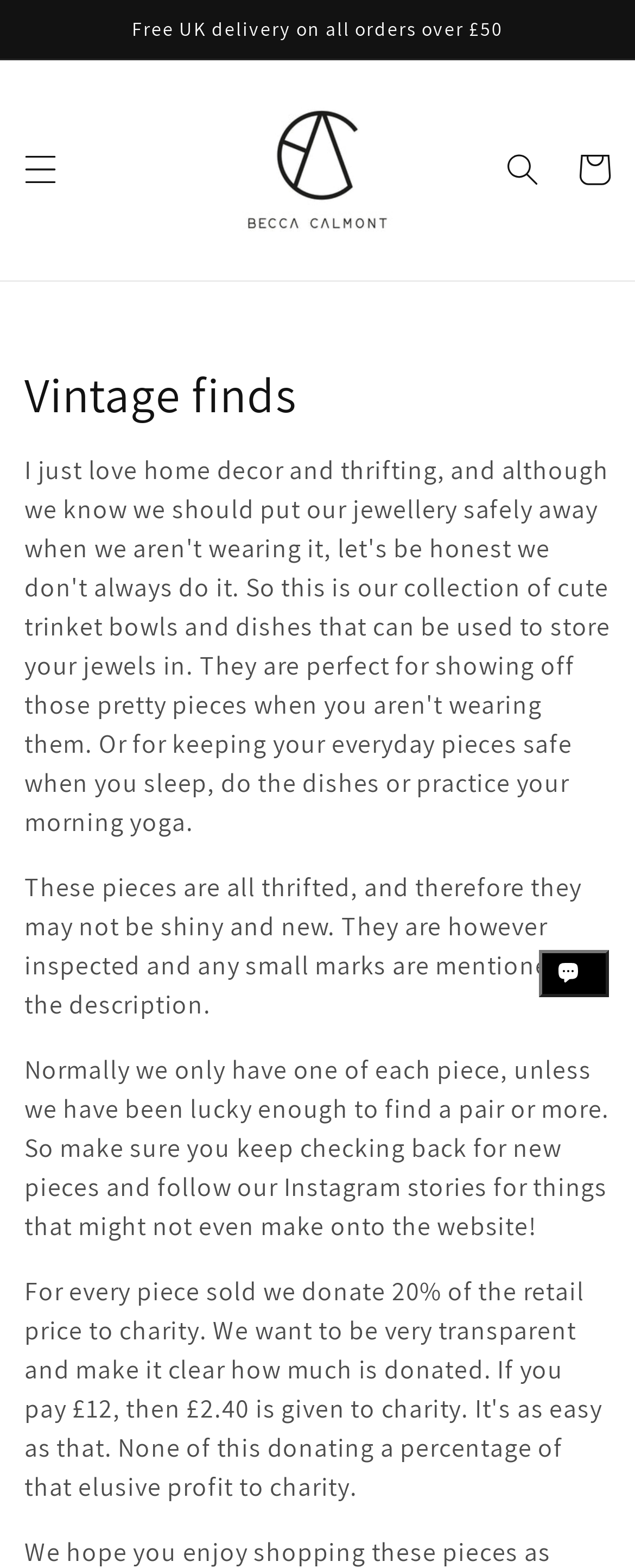Identify the bounding box for the element characterized by the following description: "Cart".

[0.879, 0.085, 0.992, 0.131]